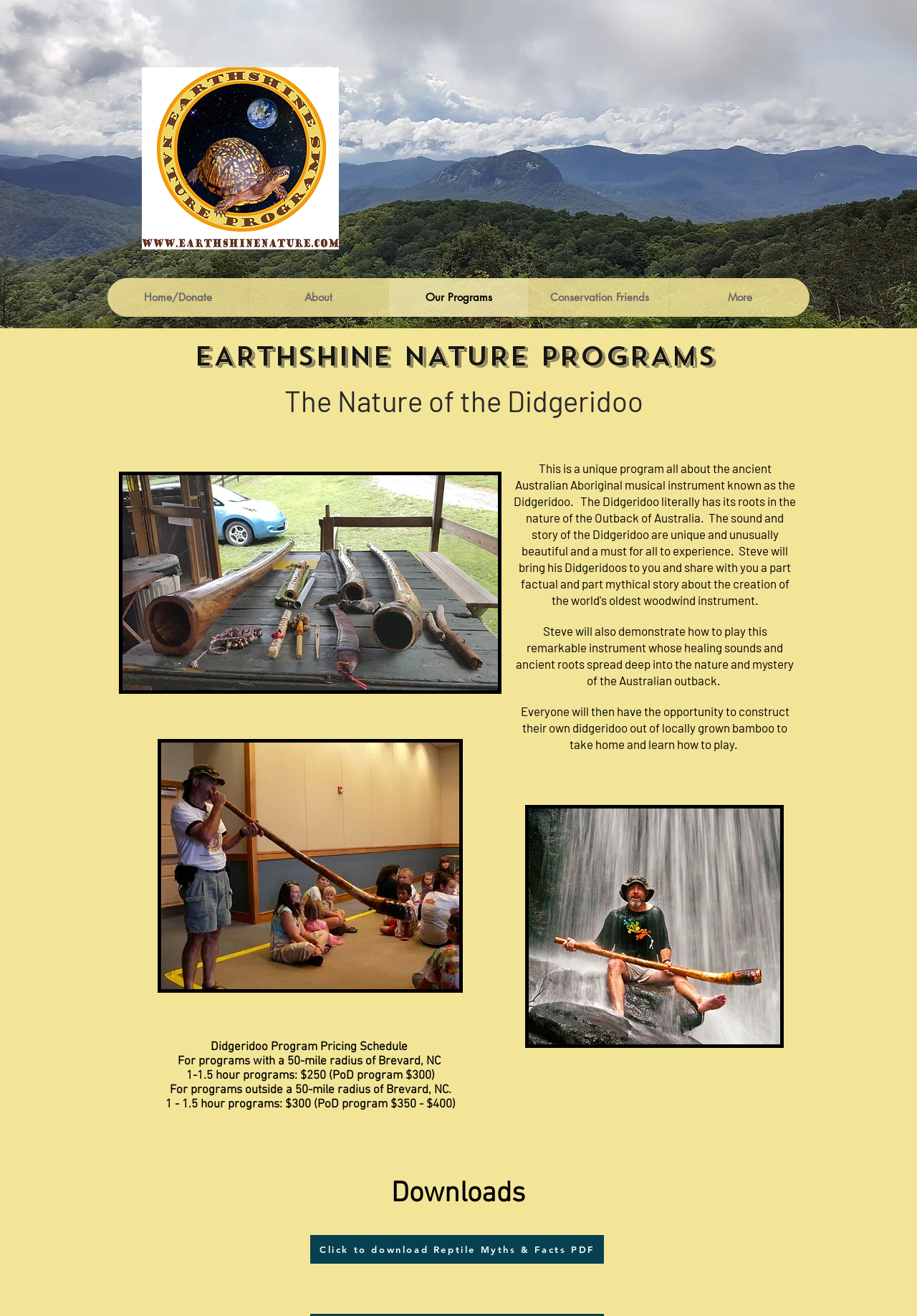What is the purpose of the didgeridoo program?
Kindly offer a comprehensive and detailed response to the question.

The webpage mentions that Steve will demonstrate how to play the didgeridoo, which has healing sounds and ancient roots, suggesting that the program is meant to share the cultural significance and benefits of the instrument.